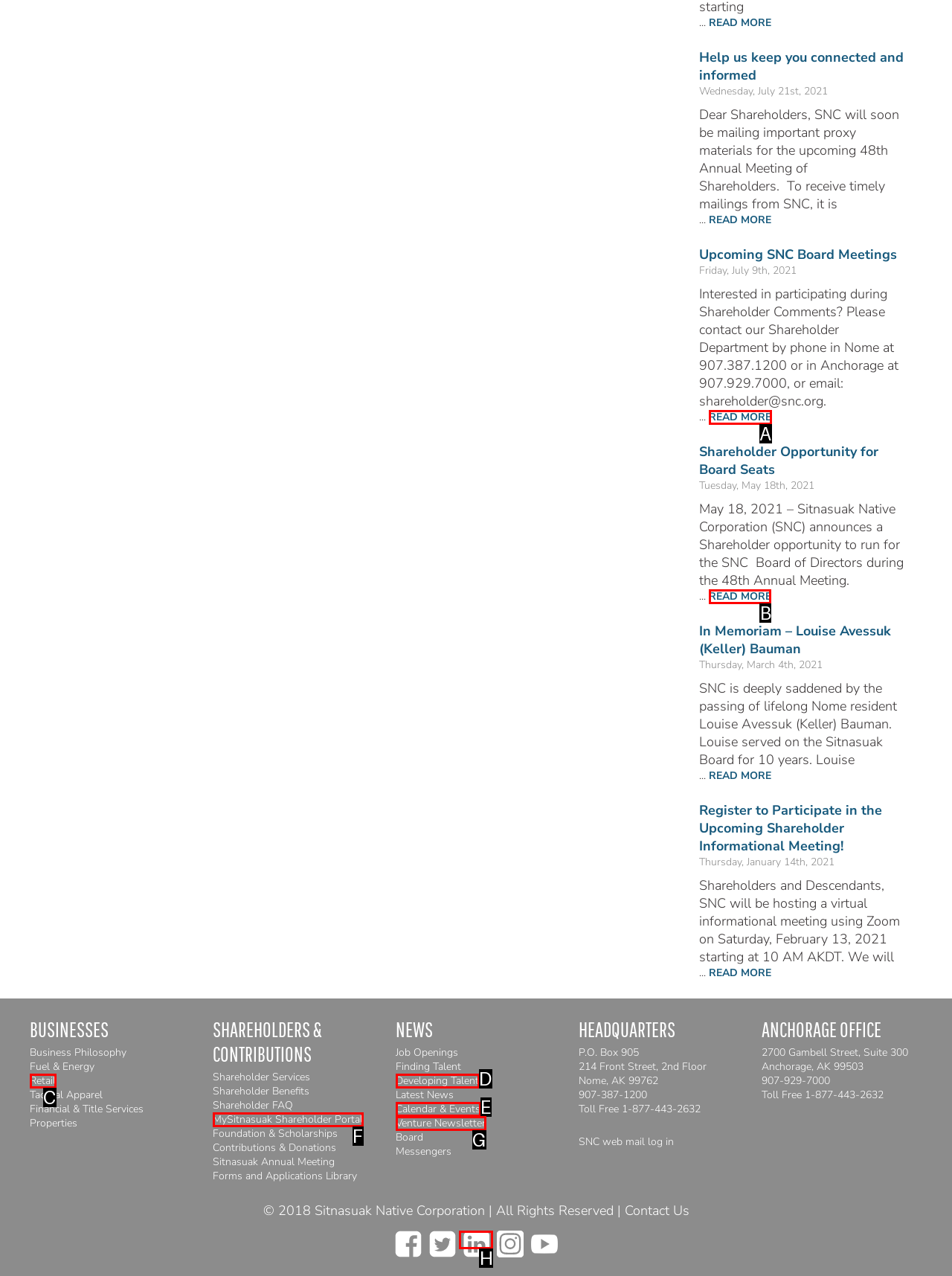Tell me the letter of the UI element I should click to accomplish the task: Learn about the Shareholder opportunity to run for the SNC Board of Directors based on the choices provided in the screenshot.

B